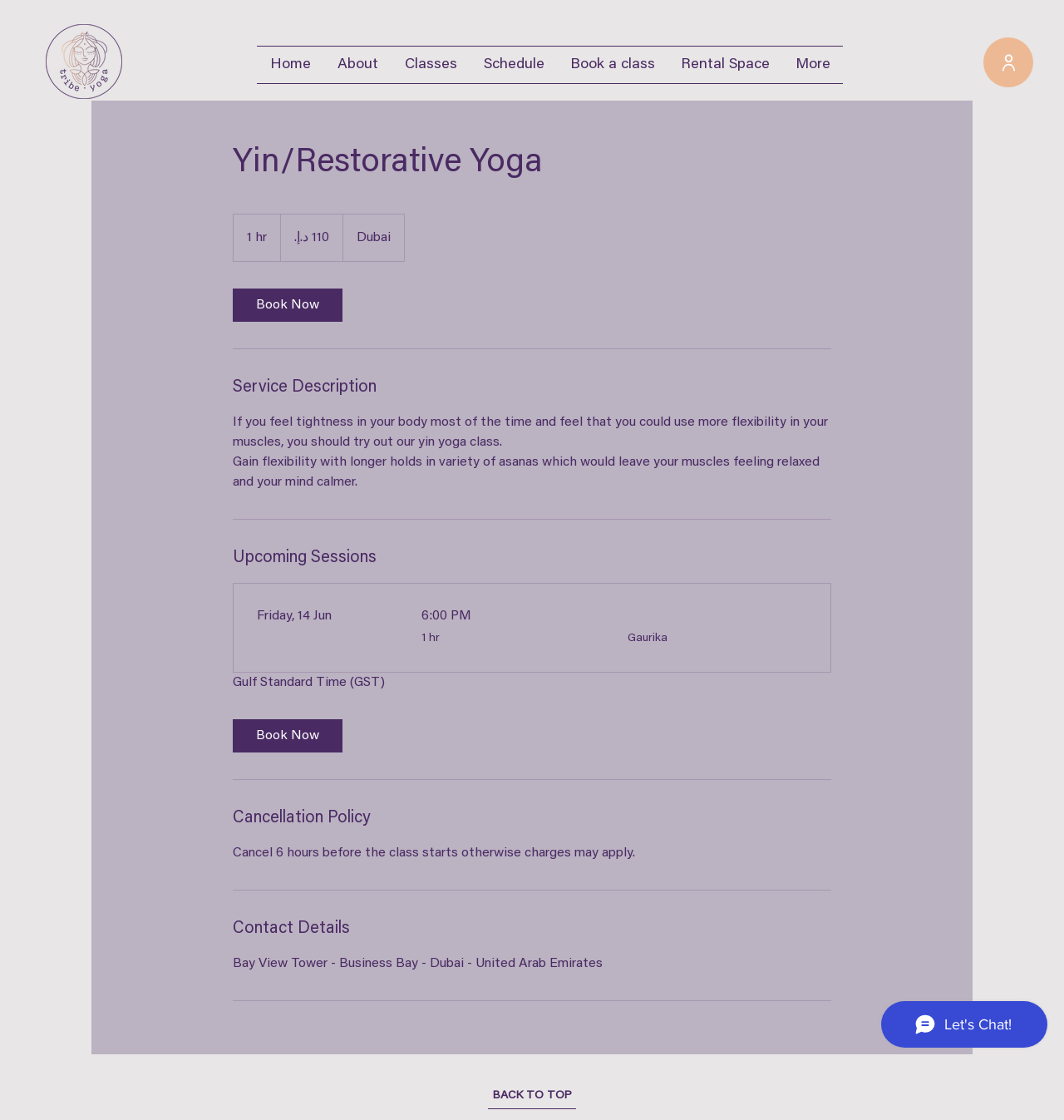Locate the bounding box coordinates of the clickable region necessary to complete the following instruction: "Login to user account". Provide the coordinates in the format of four float numbers between 0 and 1, i.e., [left, top, right, bottom].

[0.924, 0.033, 0.971, 0.078]